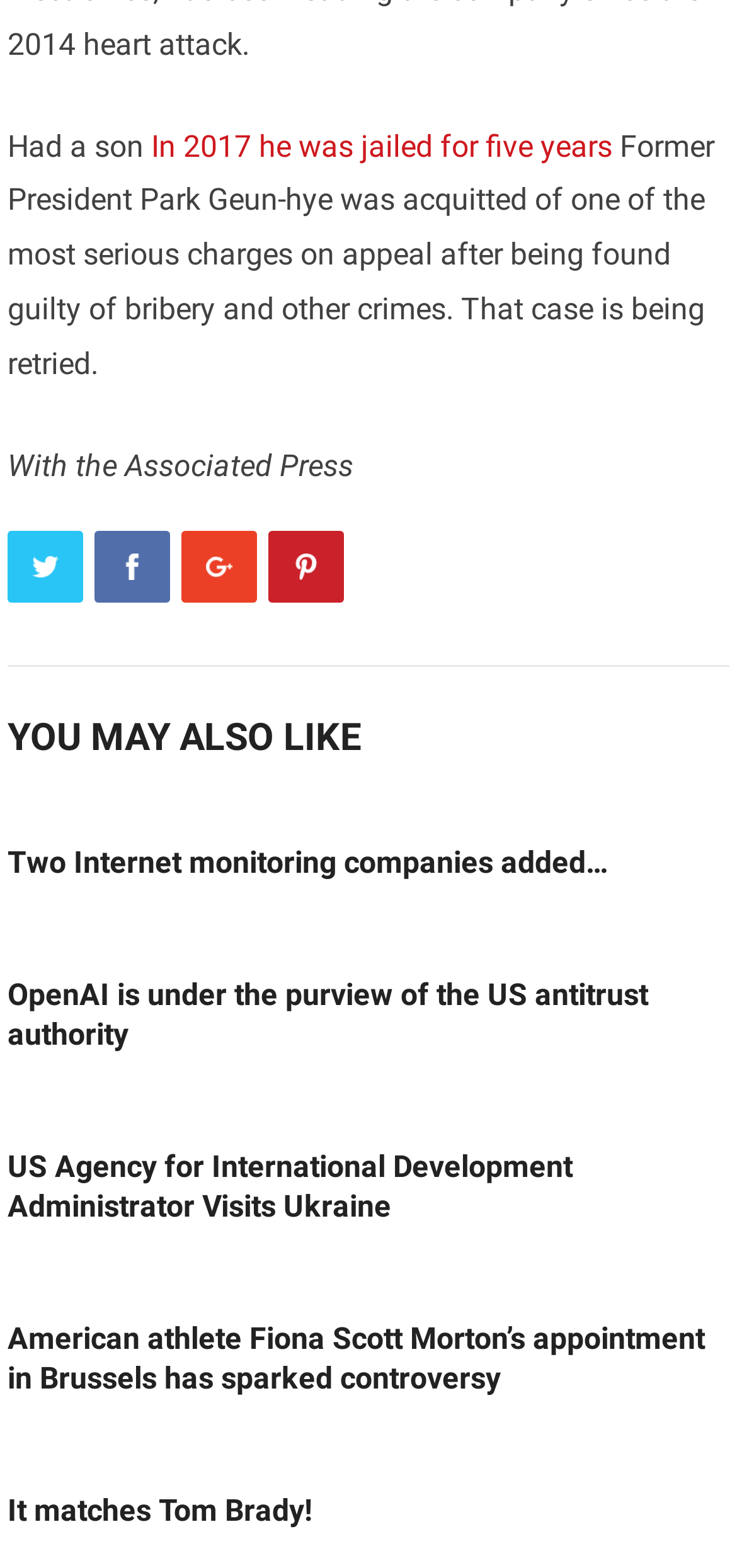Please provide the bounding box coordinates for the UI element as described: "THE SMELL OF REVOLUTION". The coordinates must be four floats between 0 and 1, represented as [left, top, right, bottom].

None